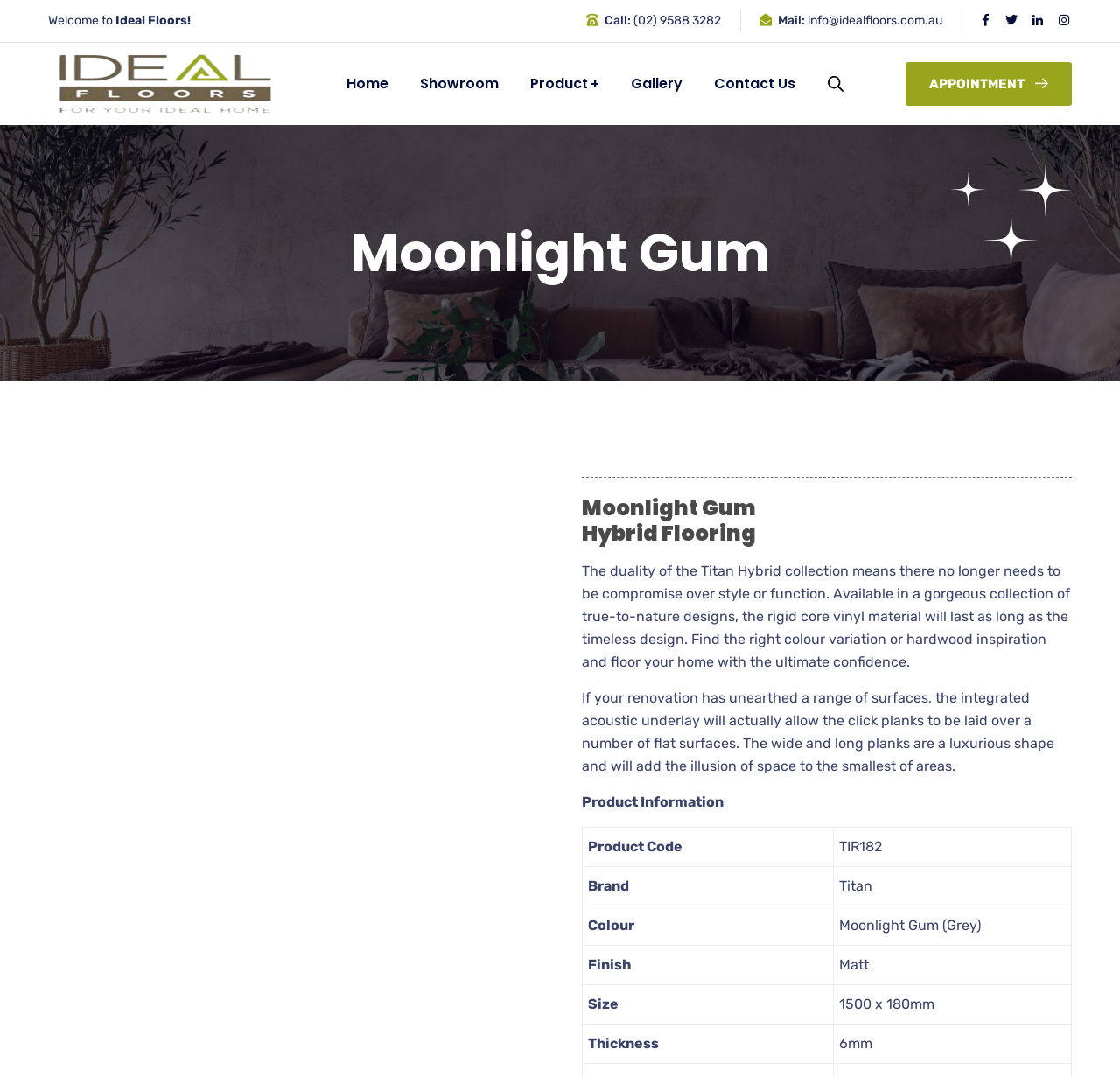Please answer the following question using a single word or phrase: 
What is the purpose of the integrated acoustic underlay?

To allow click planks to be laid over a number of flat surfaces